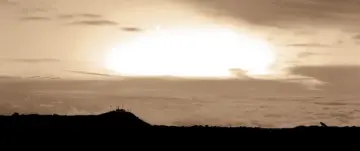Provide a comprehensive description of the image.

The image captures a dramatic landscape scene at dusk or dawn, showcasing a vivid horizon illuminated by a powerful light source, possibly symbolizing an explosion or an EMP event. The foreground features a silhouette of a hill, its outline stark against the brightening sky, which is filled with soft clouds. This imagery evokes themes of survival and preparedness, underscoring the impact of catastrophic events on both nature and human existence. The gradual transitions in color from dark to light create a stark contrast, emphasizing the critical message around the implications of what an EMP (Electromagnetic Pulse) could potentially destroy in our technology-dependent lives, as discussed in the accompanying article titled "What An EMP Will Destroy."